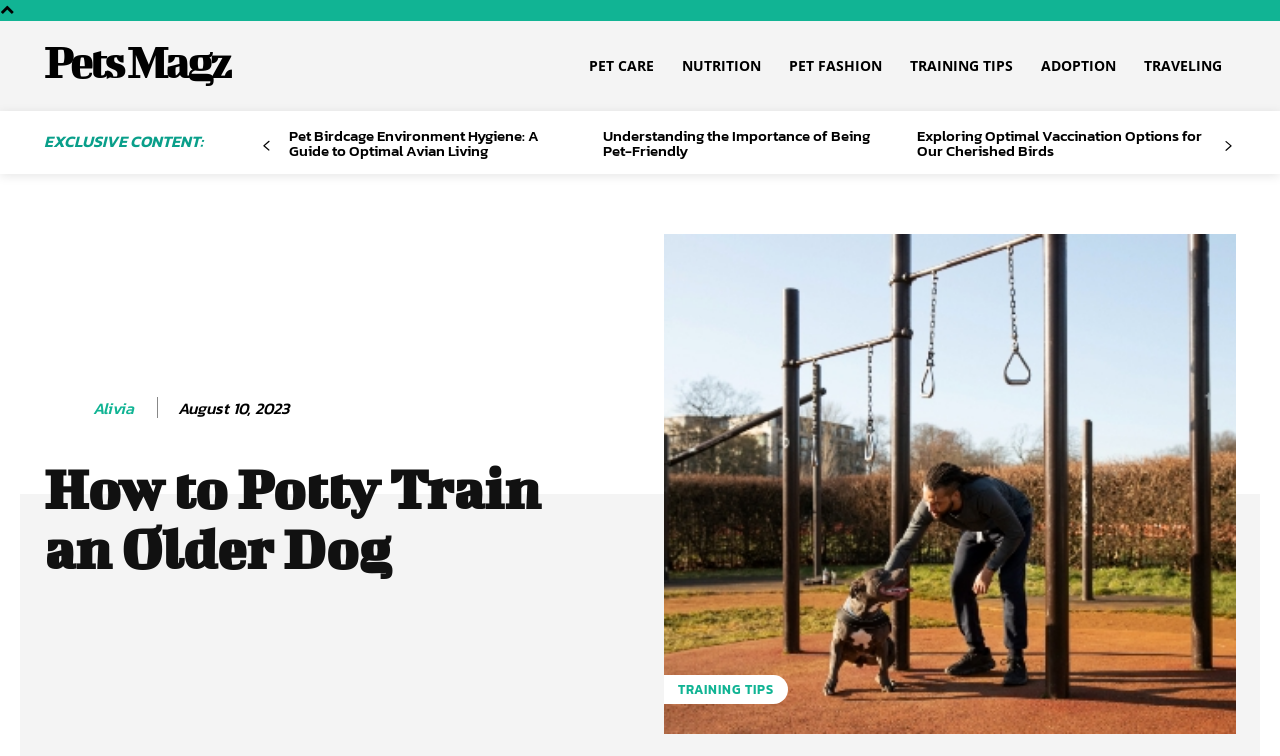What is the category of the article 'Pet Birdcage Environment Hygiene: A Guide to Optimal Avian Living'?
Answer the question with a single word or phrase derived from the image.

PET CARE